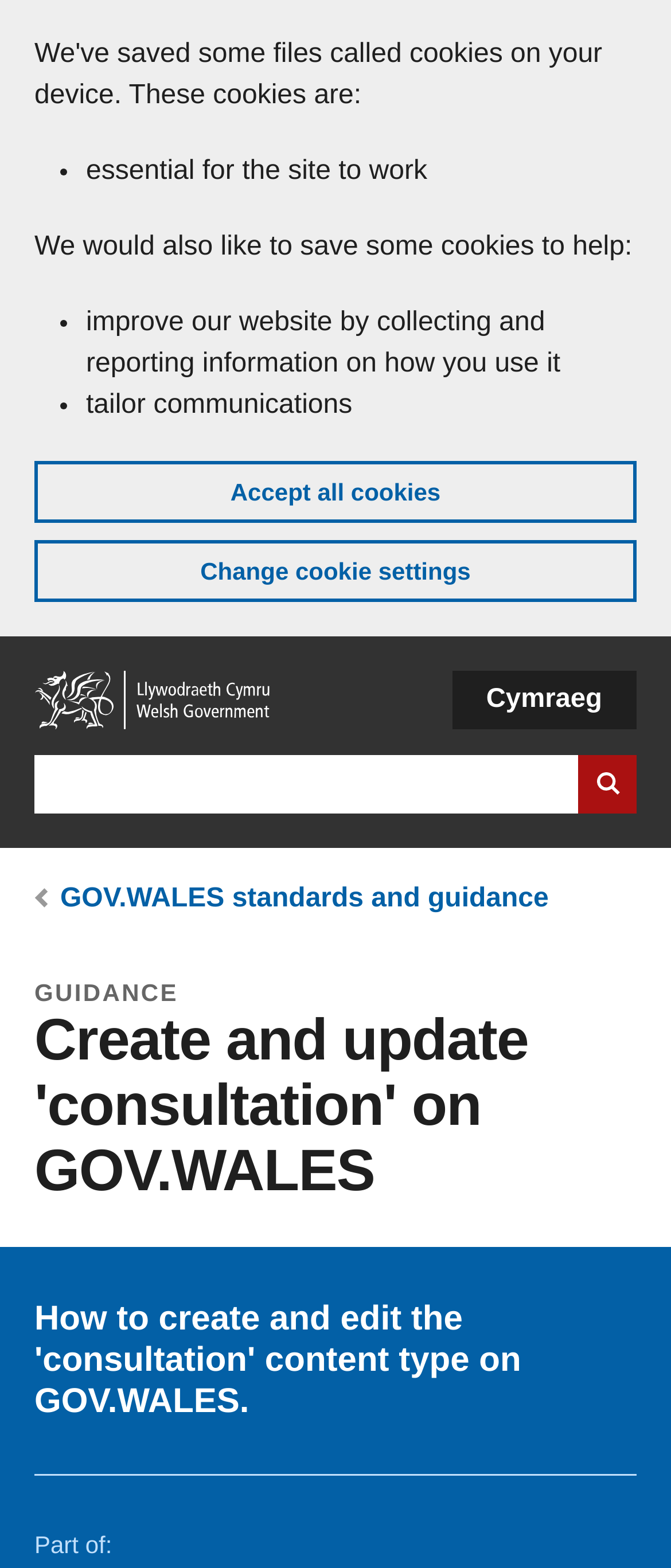Please specify the bounding box coordinates in the format (top-left x, top-left y, bottom-right x, bottom-right y), with all values as floating point numbers between 0 and 1. Identify the bounding box of the UI element described by: GOV.WALES standards and guidance (Sub-topic)

[0.09, 0.564, 0.818, 0.582]